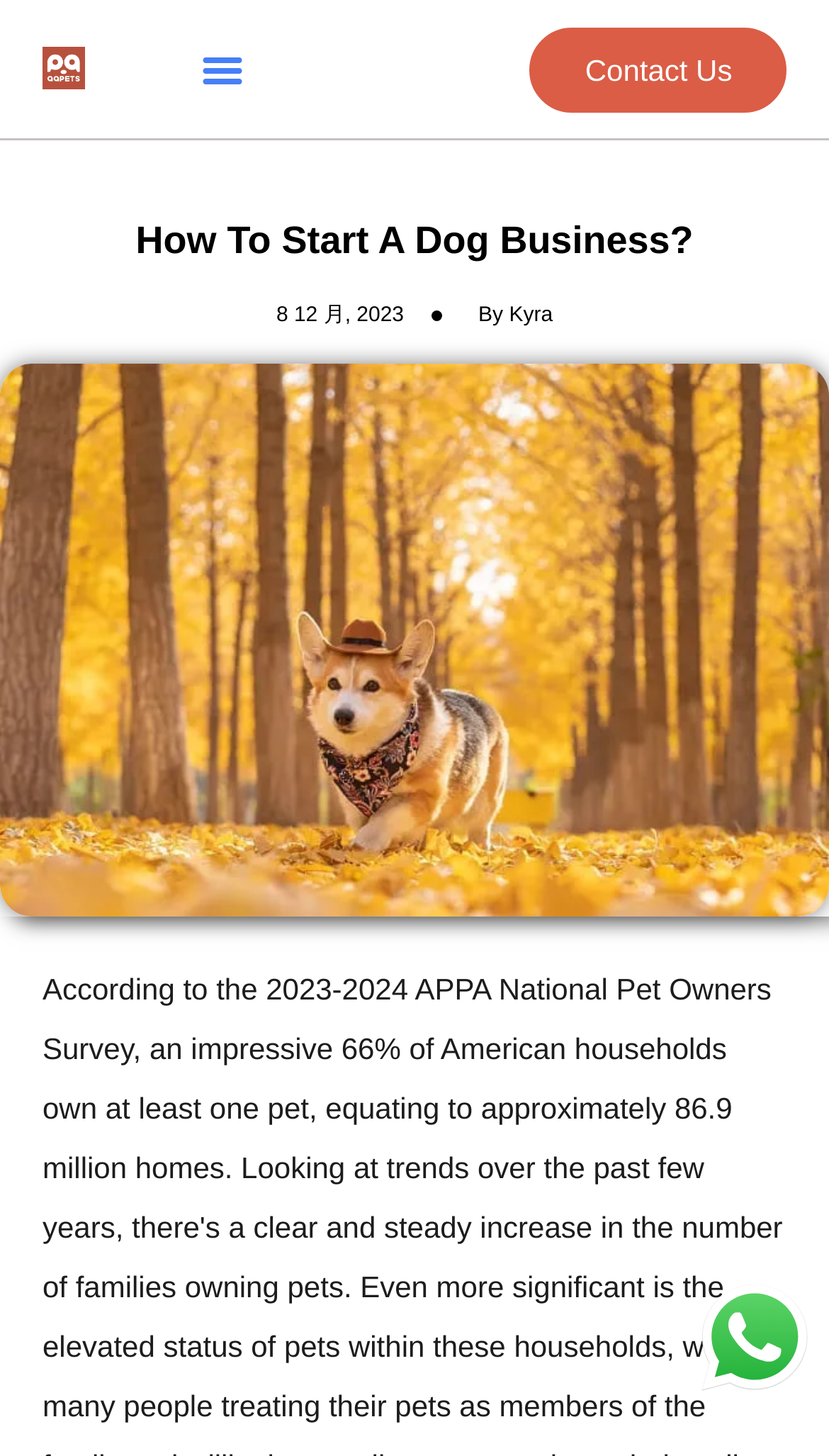What is the purpose of the button at the top right corner?
Based on the image, provide your answer in one word or phrase.

Menu Toggle